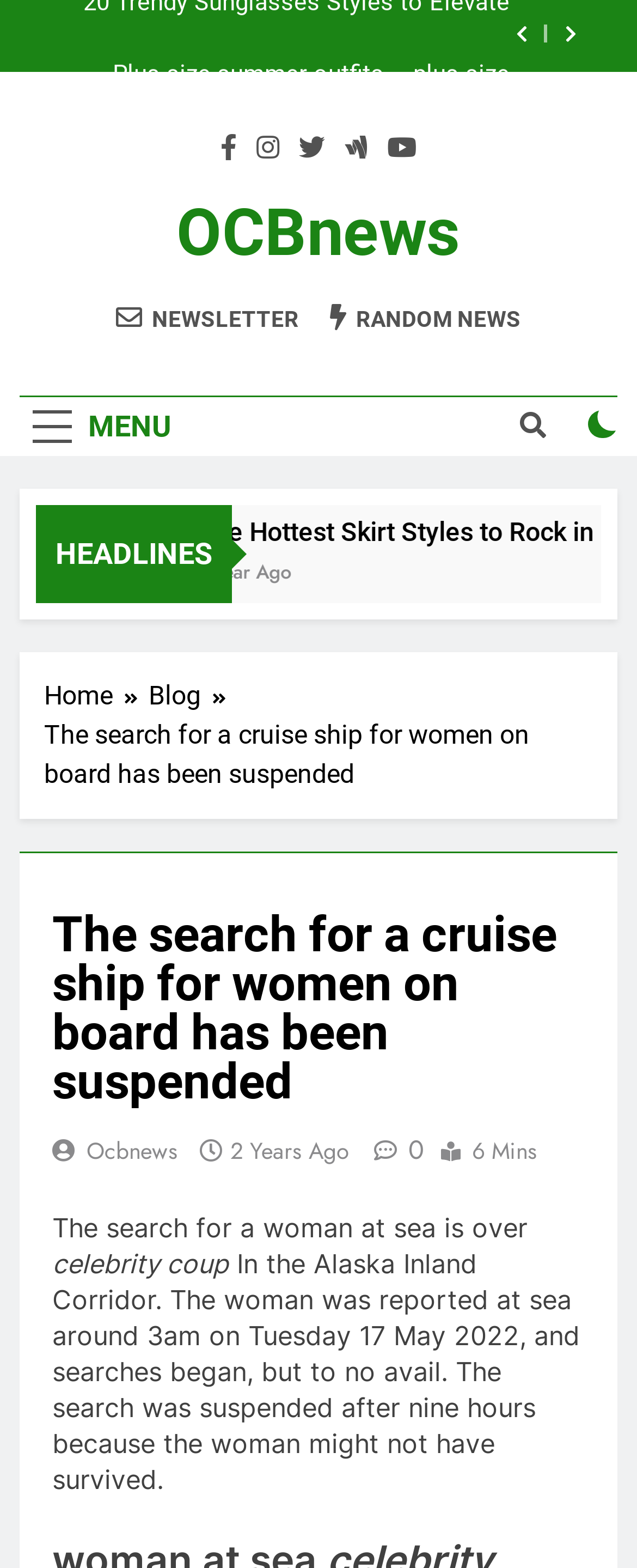Based on what you see in the screenshot, provide a thorough answer to this question: What is the time duration mentioned in the article?

I found the time duration mentioned in the article 'The search for a cruise ship for women on board has been suspended' which states '6 Mins'.